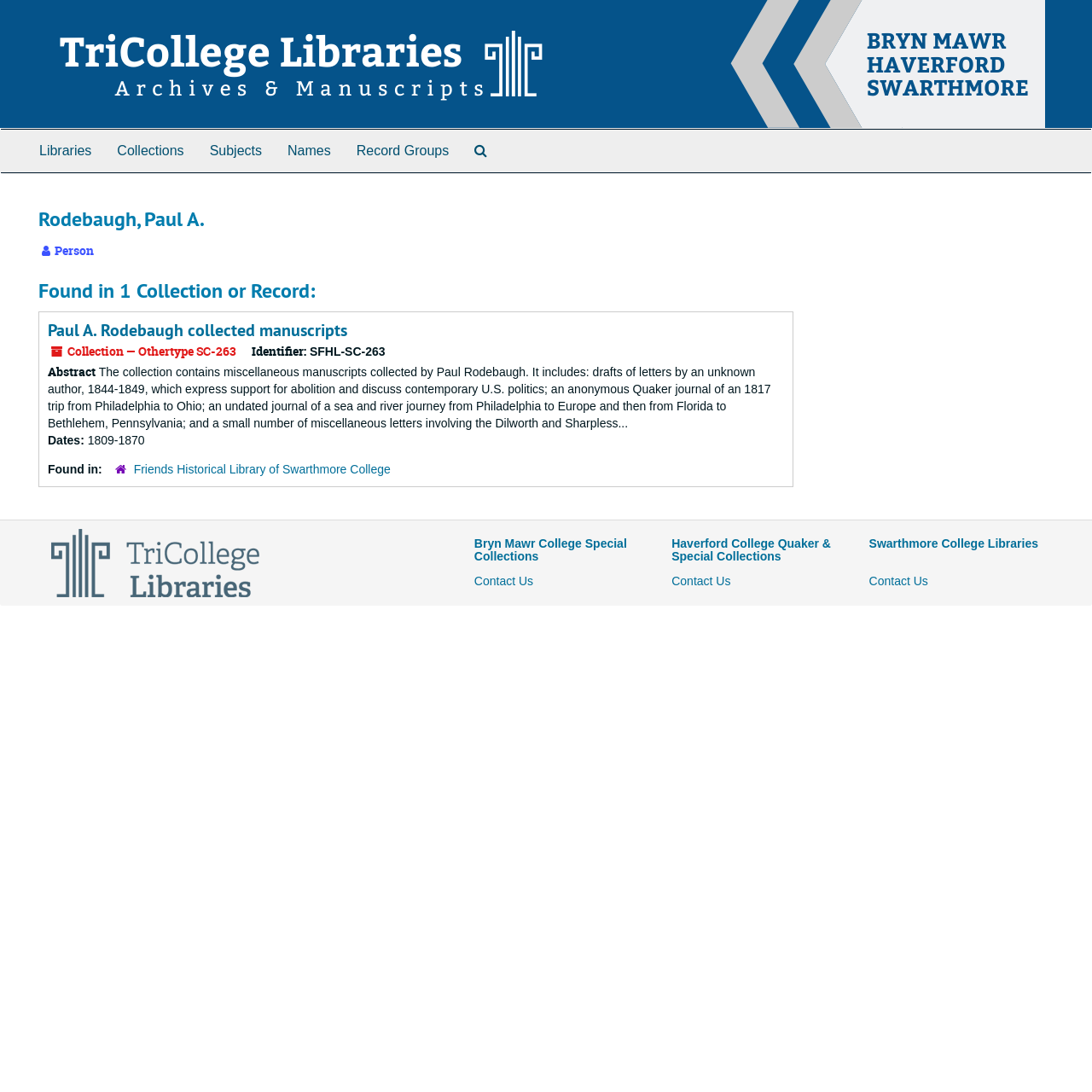Can you find the bounding box coordinates for the element that needs to be clicked to execute this instruction: "Visit the 'Friends Historical Library of Swarthmore College' page"? The coordinates should be given as four float numbers between 0 and 1, i.e., [left, top, right, bottom].

[0.122, 0.423, 0.358, 0.436]